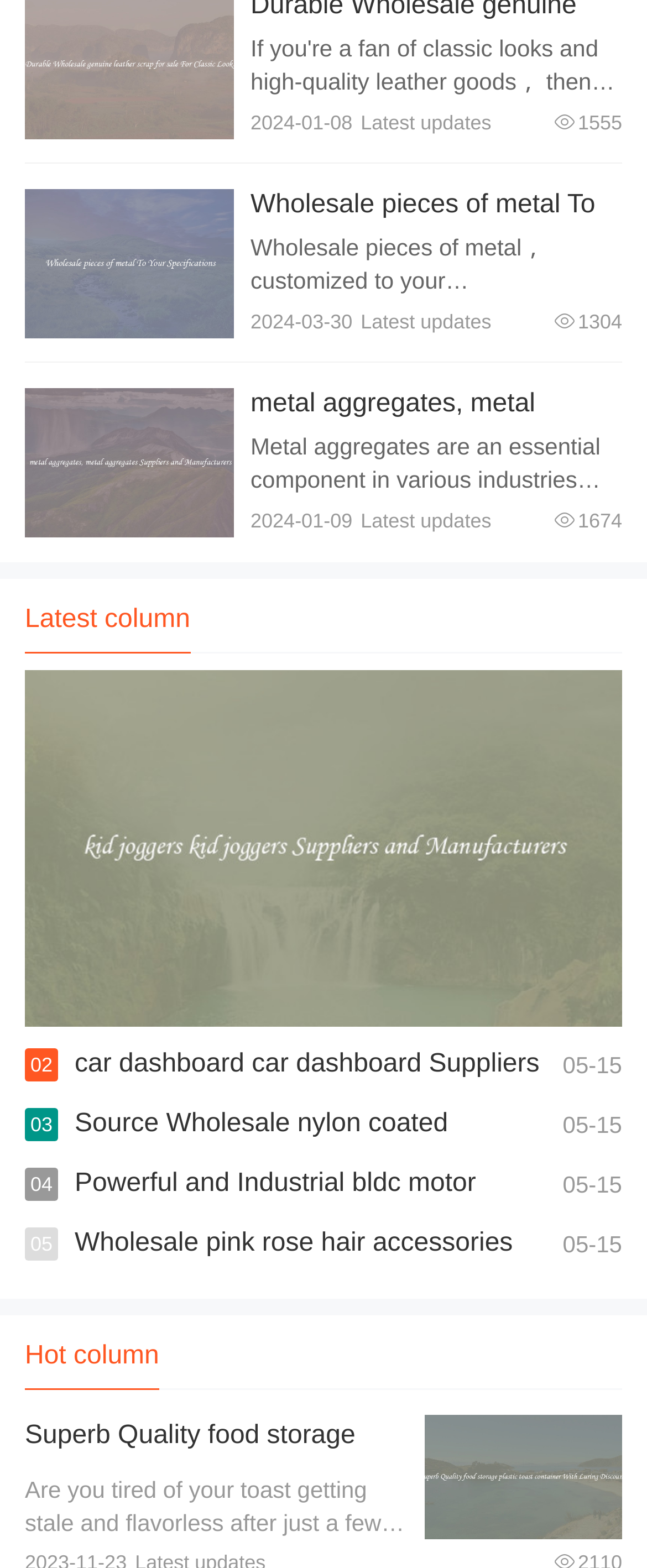Identify the bounding box coordinates of the element to click to follow this instruction: 'View details of food storage plastic toast container'. Ensure the coordinates are four float values between 0 and 1, provided as [left, top, right, bottom].

[0.657, 0.902, 0.962, 0.981]